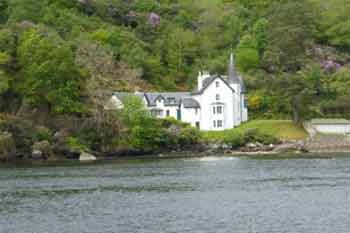Look at the image and write a detailed answer to the question: 
What is reflected in the water in the foreground?

According to the caption, 'the water in the foreground reflects the natural beauty of the area', suggesting that the reflection in the water is of the surrounding natural scenery.